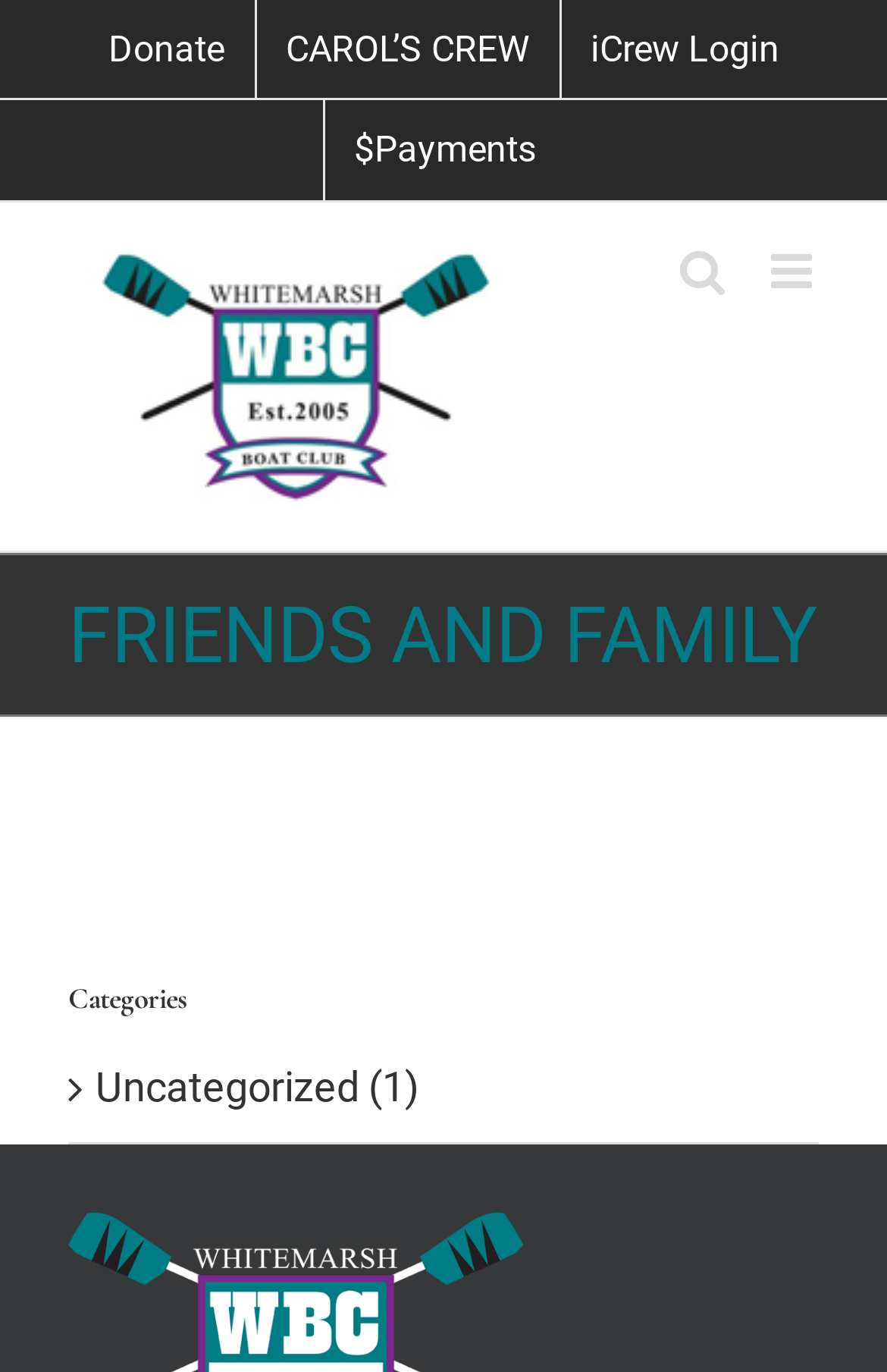Show the bounding box coordinates for the HTML element as described: "Numark HF125 DJ Headphones".

None